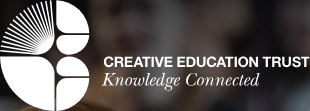Using details from the image, please answer the following question comprehensively:
What does the stylized graphic element resemble?

The stylized graphic element resembles interlinked shapes, symbolizing connection and collaboration in education, which is a key aspect of the Creative Education Trust's commitment to fostering educational excellence and innovation.